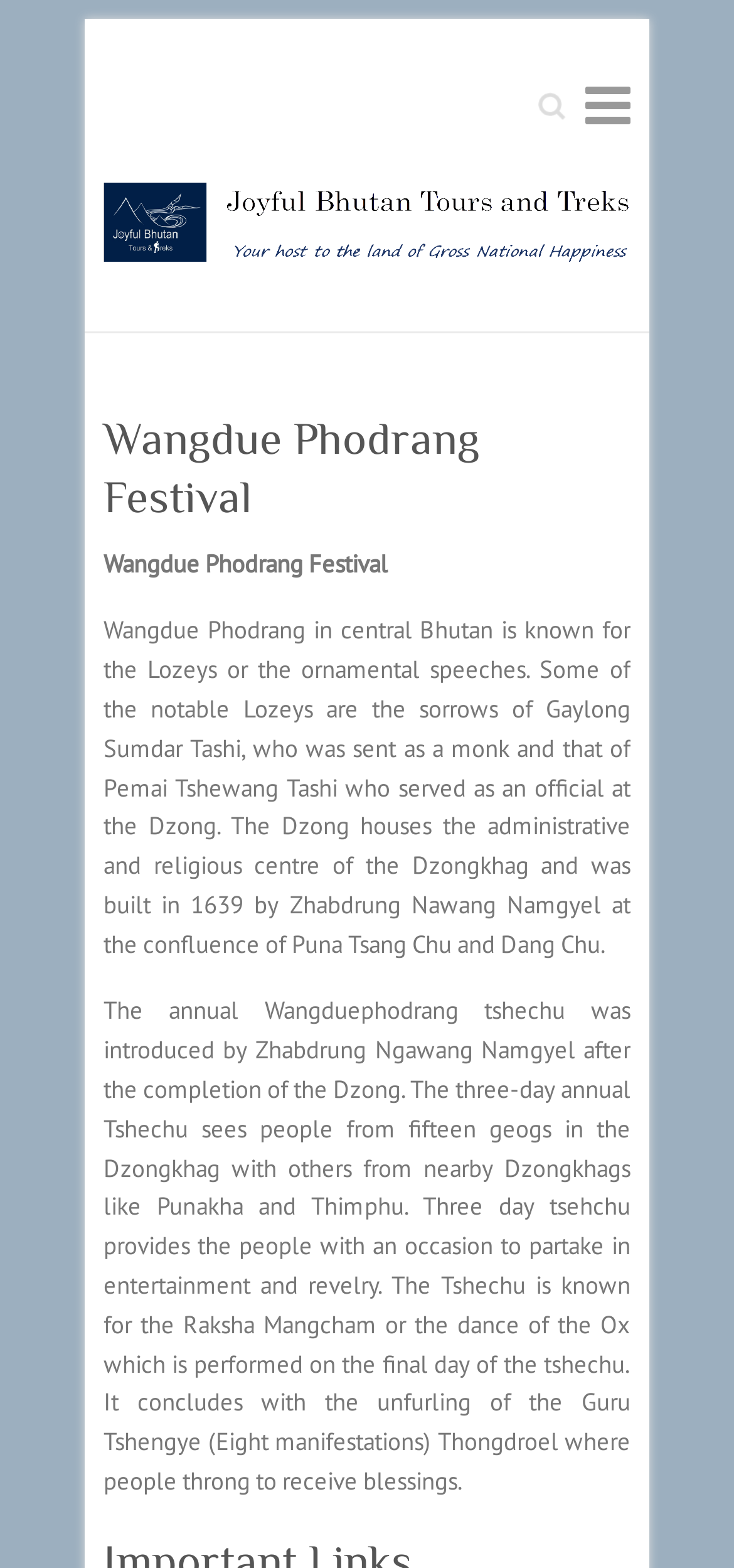How many geogs participate in the annual Wangduephodrang tshechu?
Identify the answer in the screenshot and reply with a single word or phrase.

Fifteen